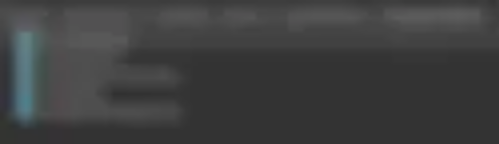Describe thoroughly the contents of the image.

The image appears to be a graphical interface related to computer graphics or game development. It presents elements involved in appending sand assets to projects, likely showcasing the steps or components required. The accompanying text supports this context by discussing how to utilize these sand assets effectively, including options to copy and import templates or use a setup prefab. There is a specific mention of incorporating interactive features and Camera Effects in the scene. The image is positioned near a section titled "Camera Effect," which indicates the focus on visual enhancements, suggesting that this interface is part of a tutorial or documentation aimed at guiding users in implementing such effects in their projects.